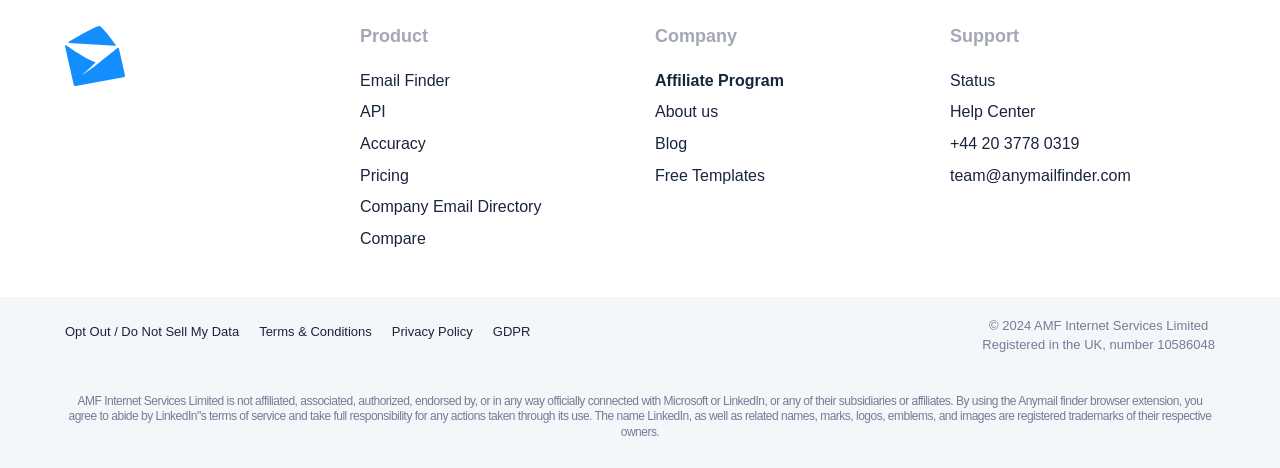What year is the copyright for?
Using the image as a reference, give an elaborate response to the question.

I looked at the bottom of the webpage, where the copyright information is usually located. The static text element '2024' suggests that the copyright is for the year 2024.